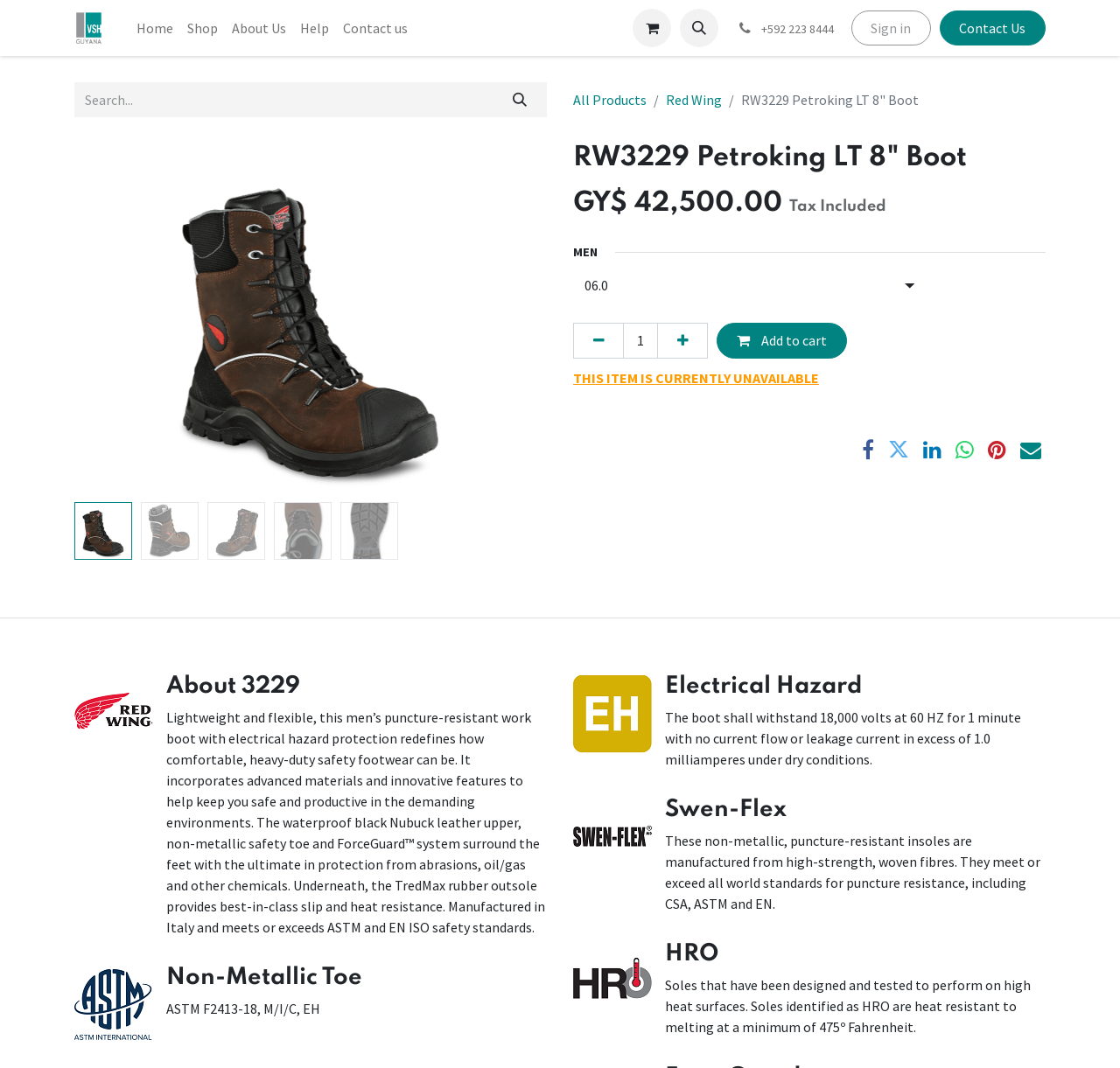Provide the bounding box coordinates of the section that needs to be clicked to accomplish the following instruction: "Search for products."

[0.066, 0.077, 0.488, 0.11]